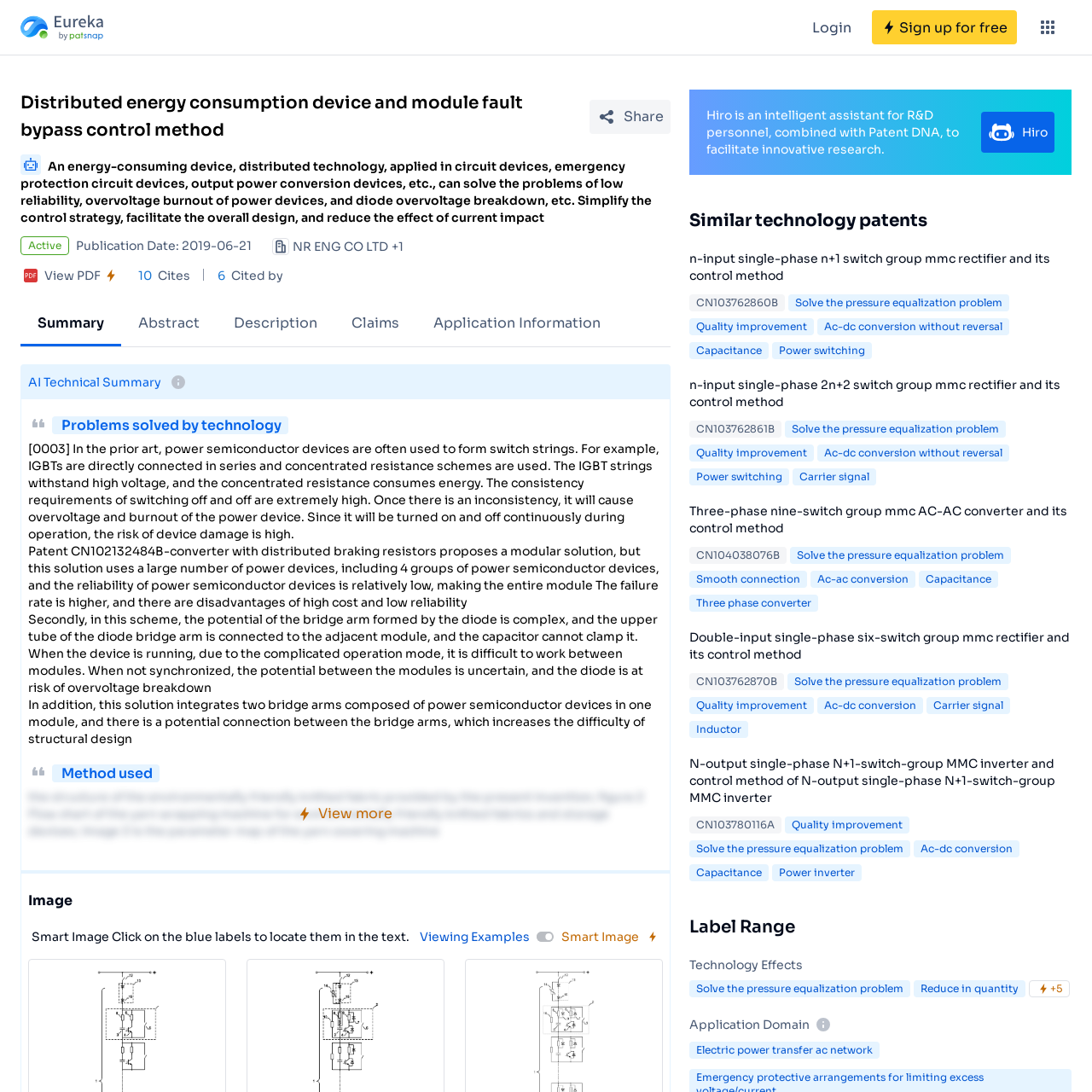Determine the bounding box coordinates of the section to be clicked to follow the instruction: "Click on 'Still the Sun'". The coordinates should be given as four float numbers between 0 and 1, formatted as [left, top, right, bottom].

None